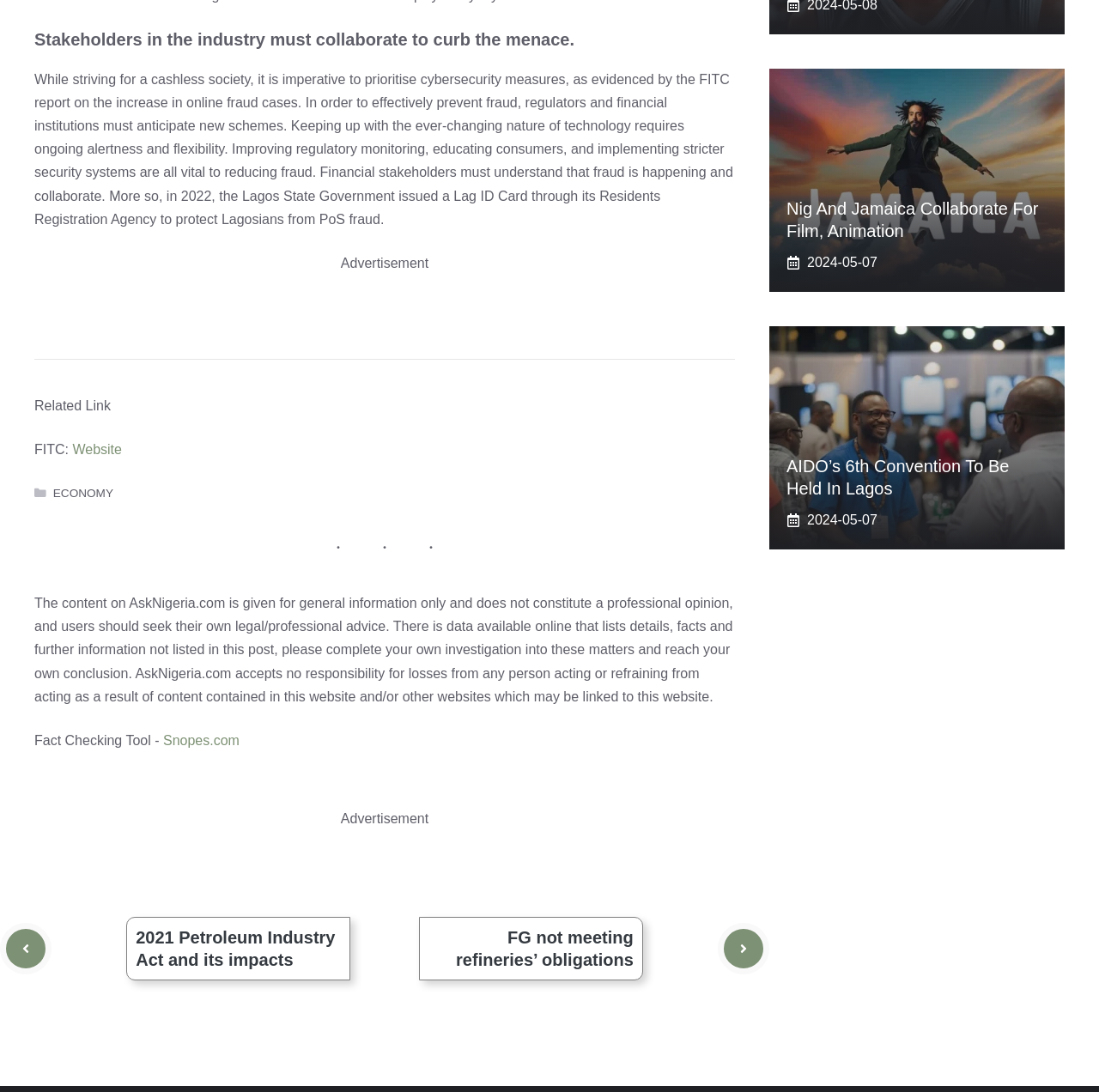Using the format (top-left x, top-left y, bottom-right x, bottom-right y), provide the bounding box coordinates for the described UI element. All values should be floating point numbers between 0 and 1: Legal

[0.273, 0.858, 0.304, 0.871]